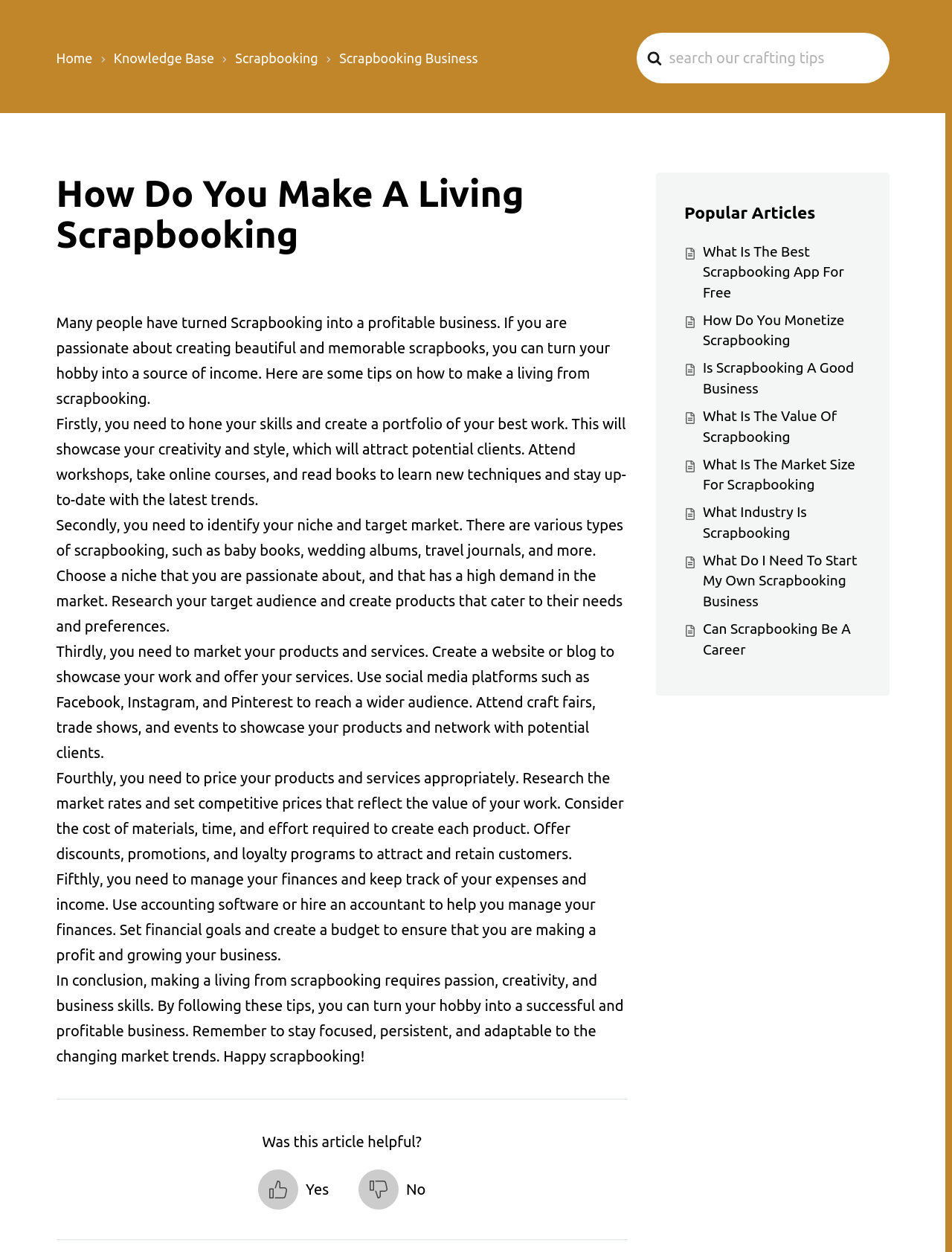What is the main topic of this webpage?
Based on the screenshot, answer the question with a single word or phrase.

Scrapbooking